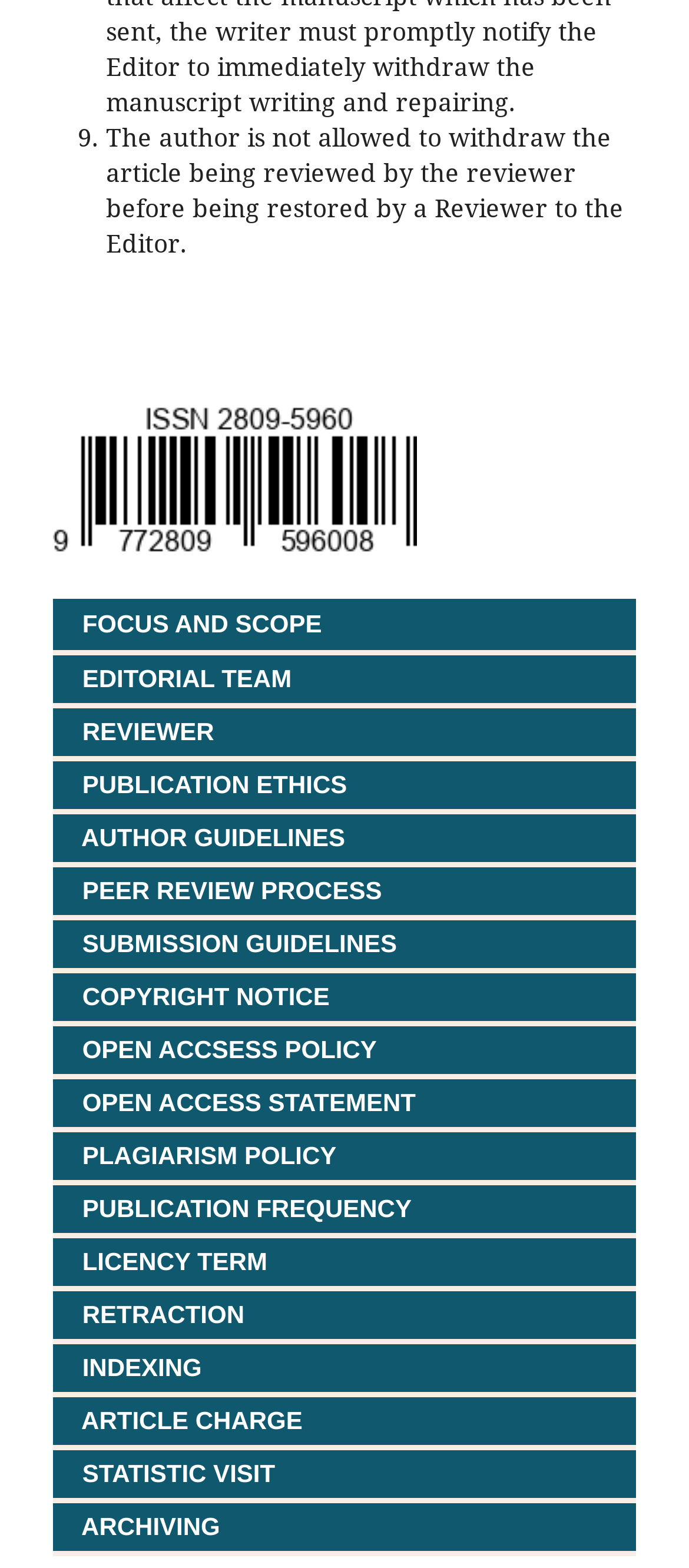Determine the bounding box coordinates for the clickable element required to fulfill the instruction: "View focus and scope". Provide the coordinates as four float numbers between 0 and 1, i.e., [left, top, right, bottom].

[0.079, 0.389, 0.467, 0.407]